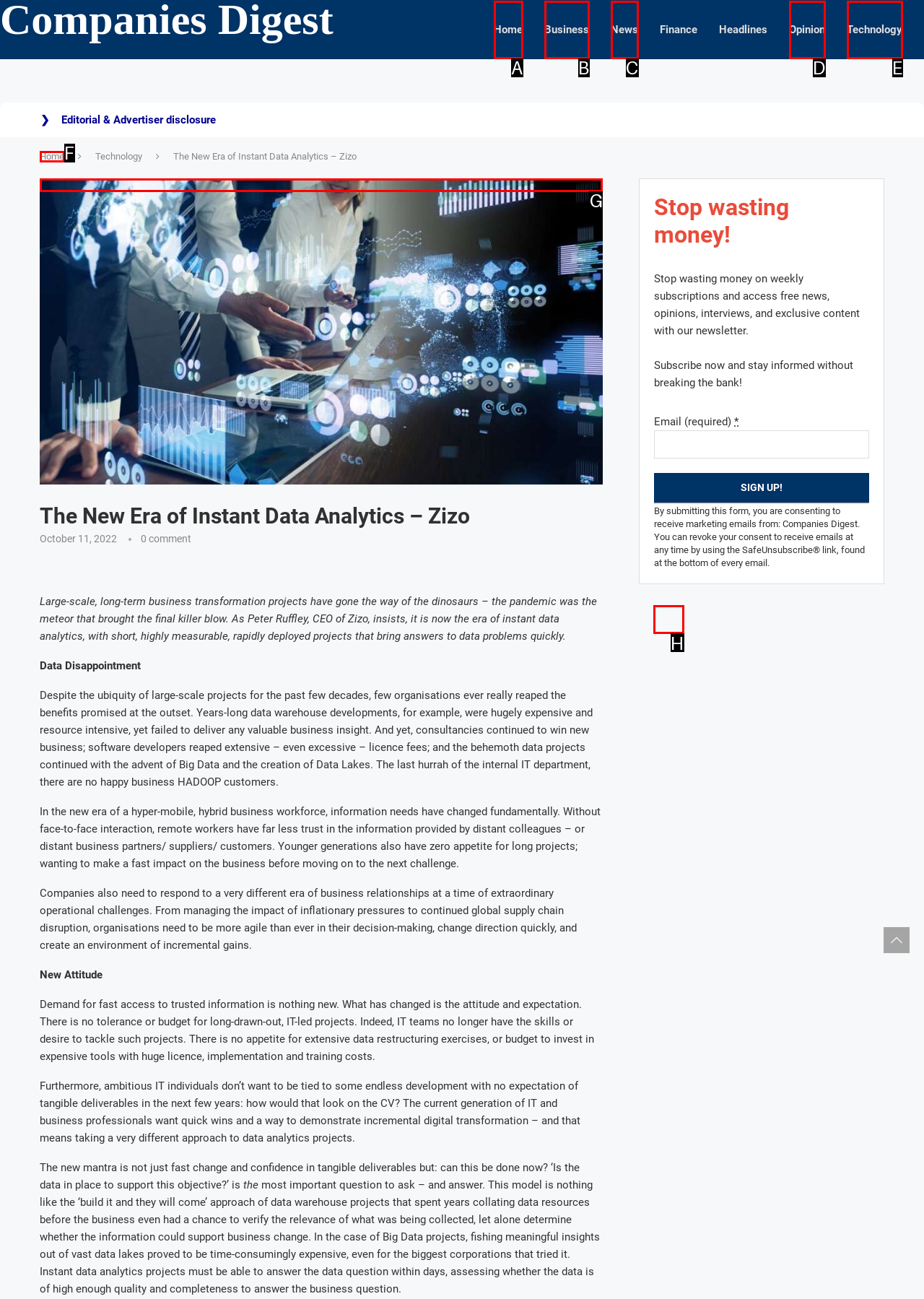Identify the letter of the UI element that fits the description: search engine ads
Respond with the letter of the option directly.

None